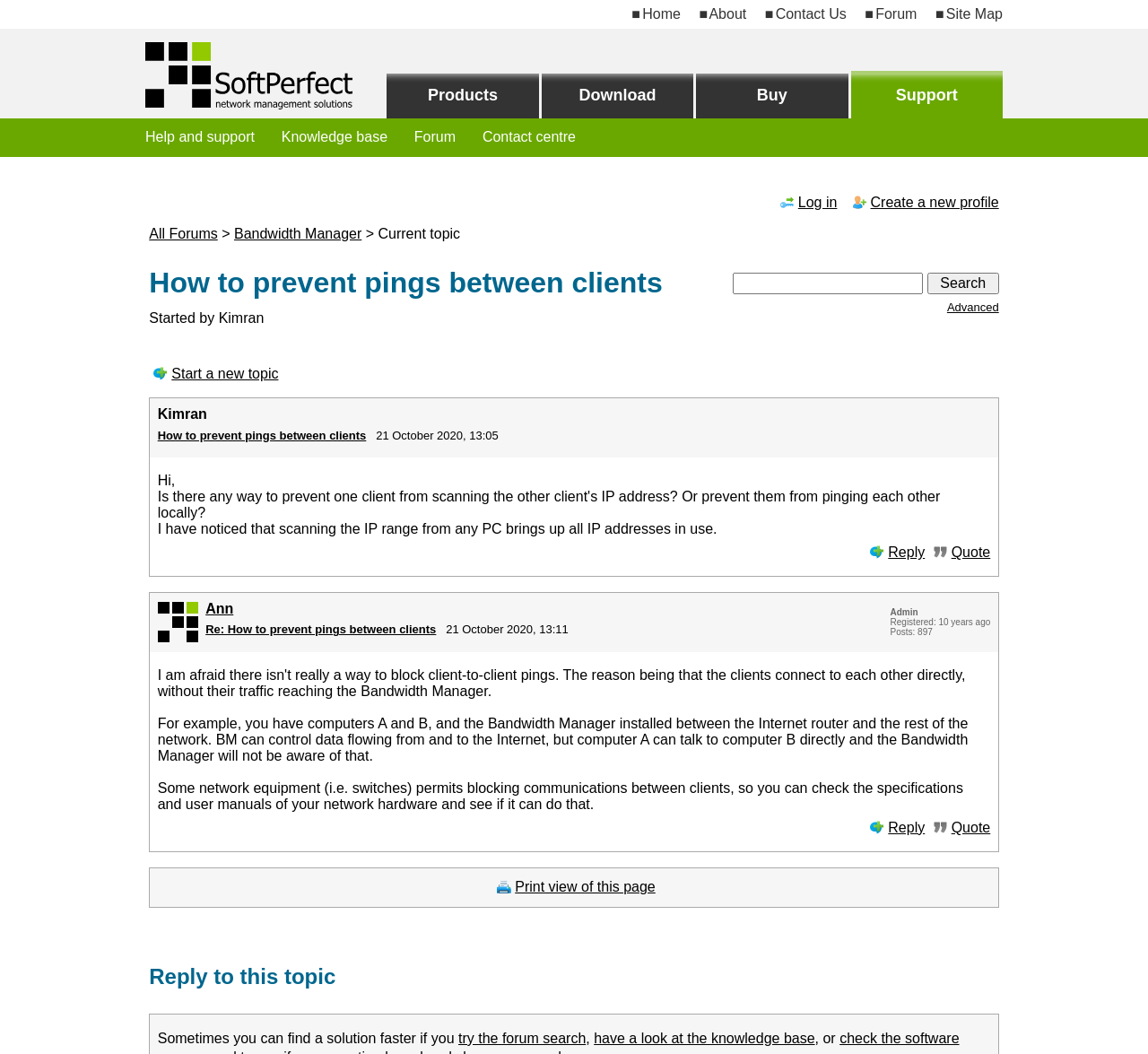What is the topic of the current forum discussion?
Examine the image and give a concise answer in one word or a short phrase.

How to prevent pings between clients